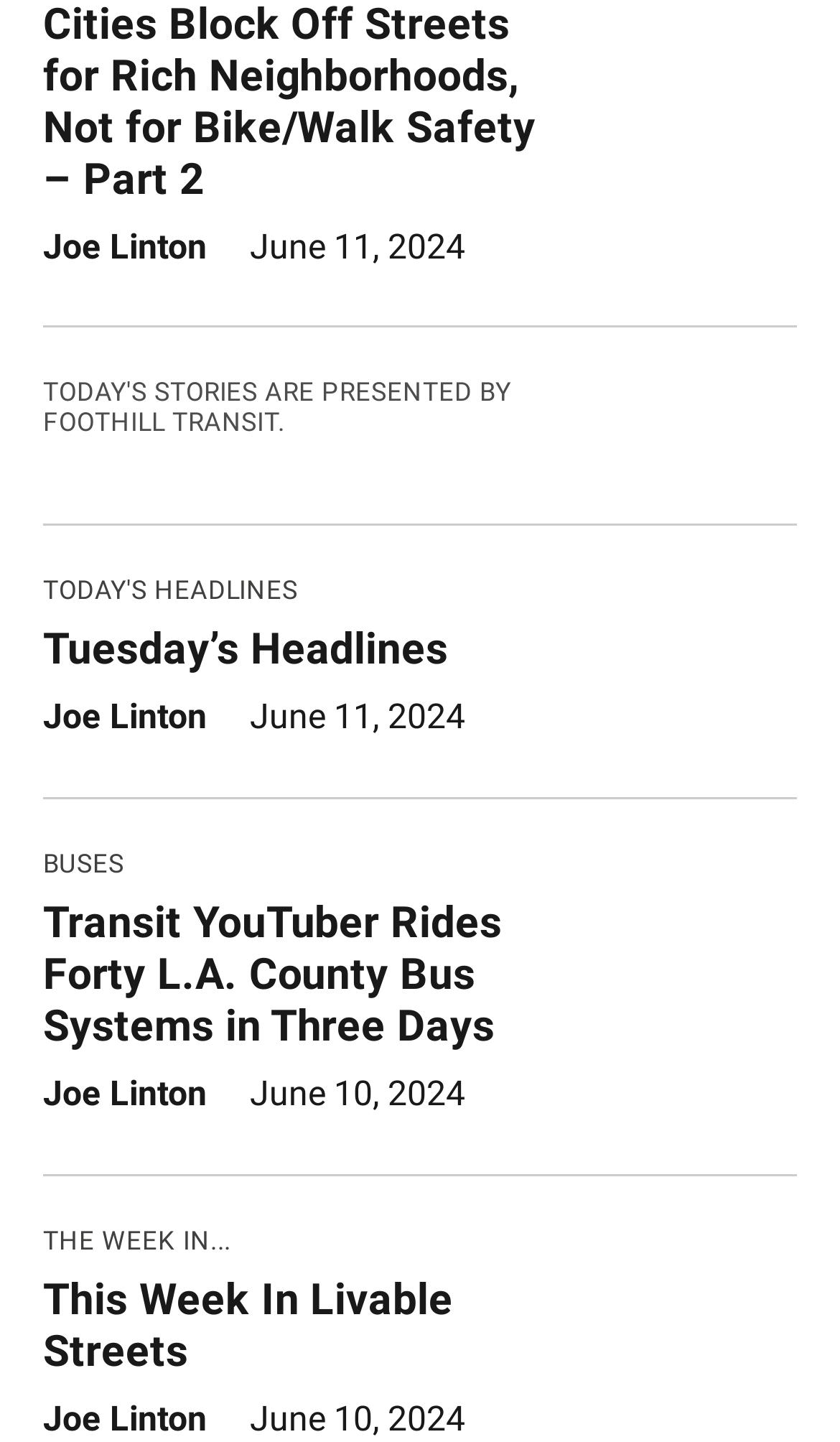Calculate the bounding box coordinates of the UI element given the description: "Today's Headlines".

[0.051, 0.4, 0.355, 0.42]